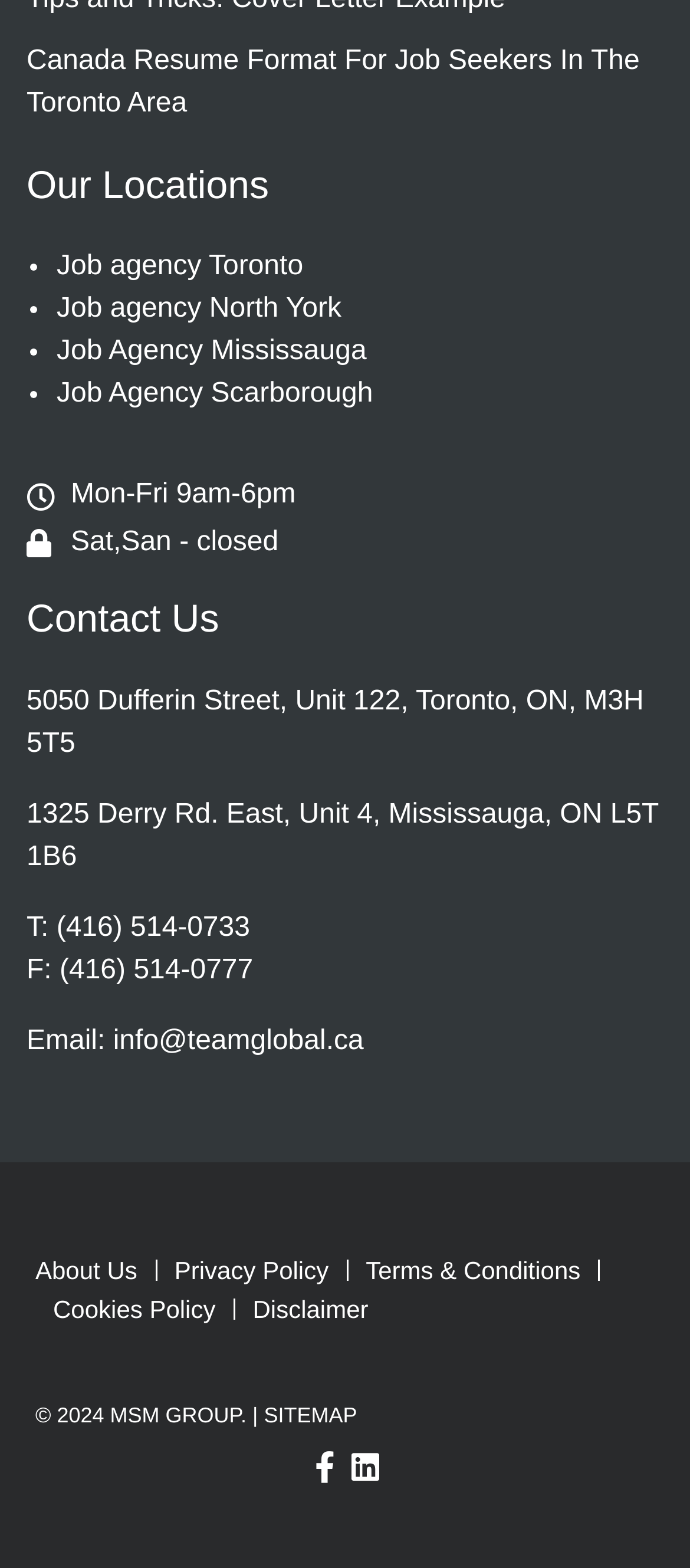Find the bounding box of the UI element described as follows: "Linkedin".

[0.506, 0.925, 0.553, 0.945]